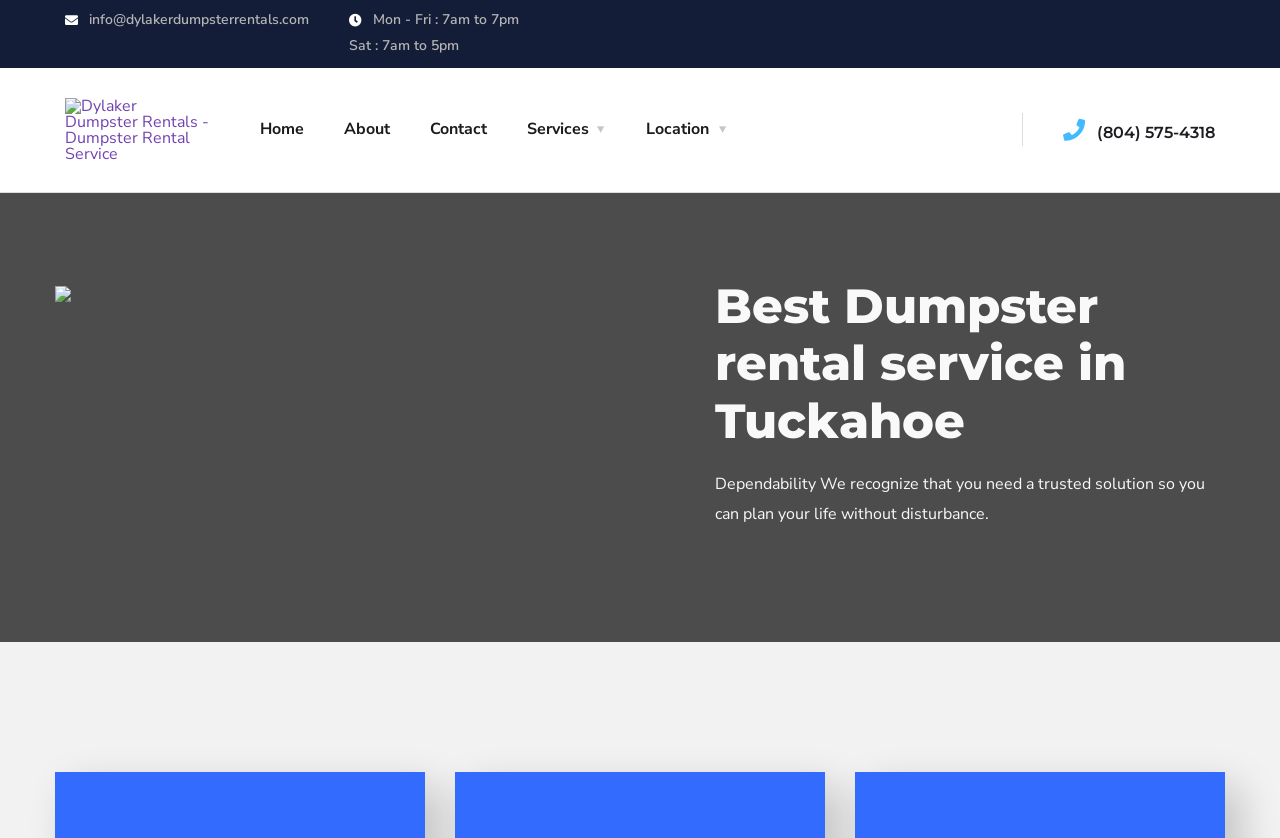Determine the bounding box coordinates for the area that needs to be clicked to fulfill this task: "Visit the 'About' page". The coordinates must be given as four float numbers between 0 and 1, i.e., [left, top, right, bottom].

[0.269, 0.095, 0.305, 0.214]